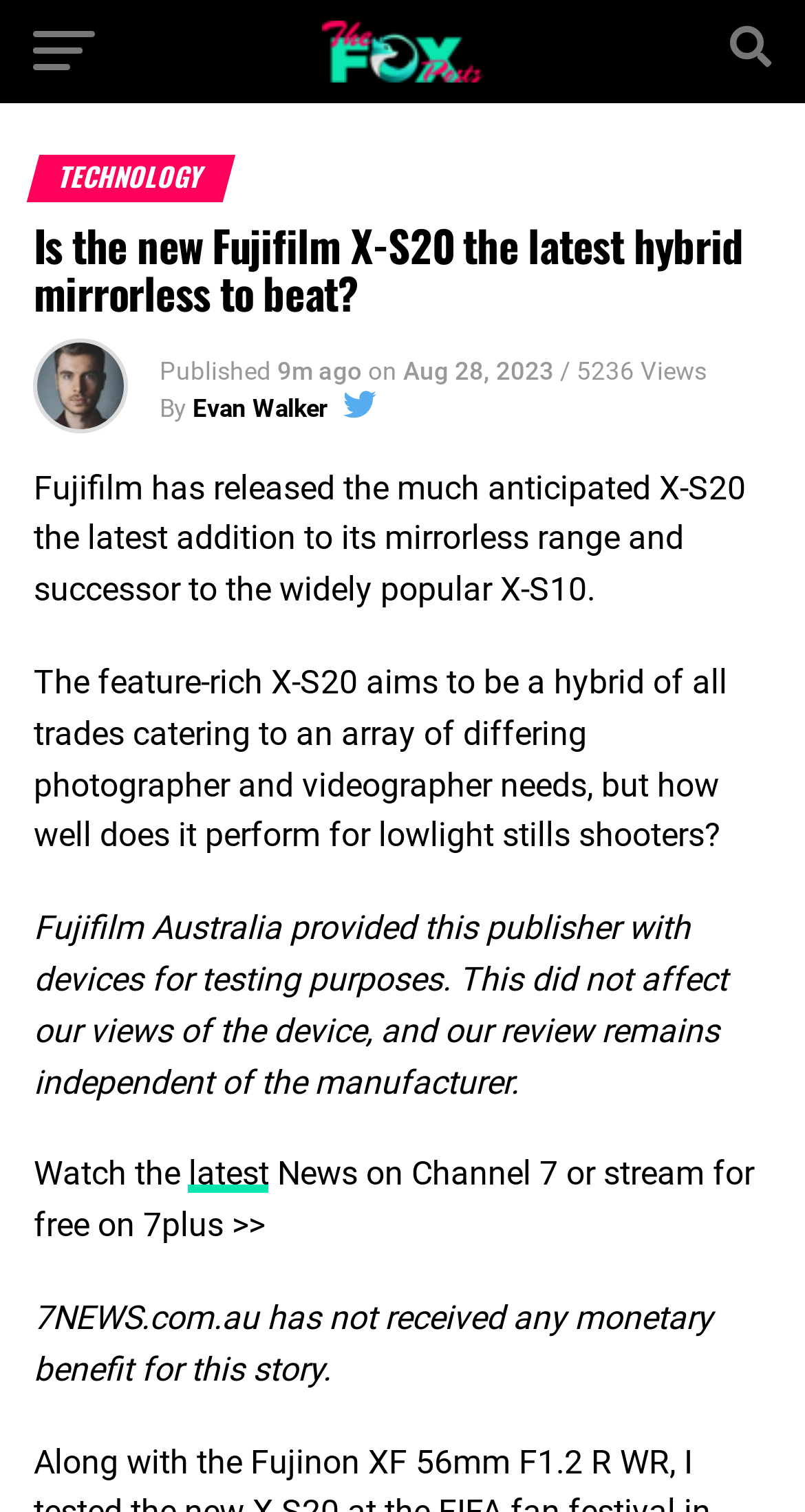What is the relationship between the publisher and Fujifilm Australia?
Based on the image content, provide your answer in one word or a short phrase.

Fujifilm Australia provided devices for testing purposes